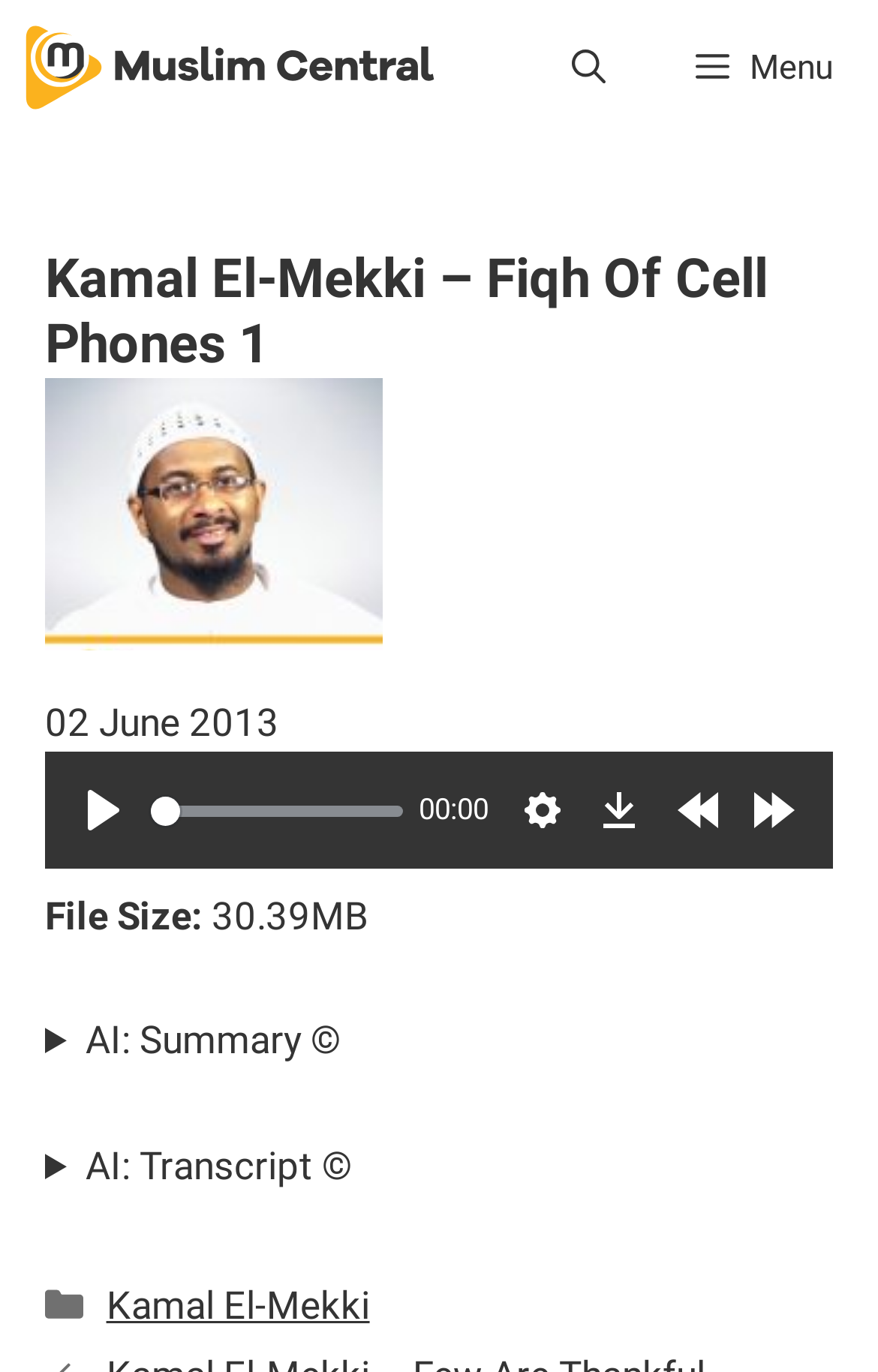Locate and provide the bounding box coordinates for the HTML element that matches this description: "aria-label="Open Search Bar"".

[0.6, 0.0, 0.741, 0.098]